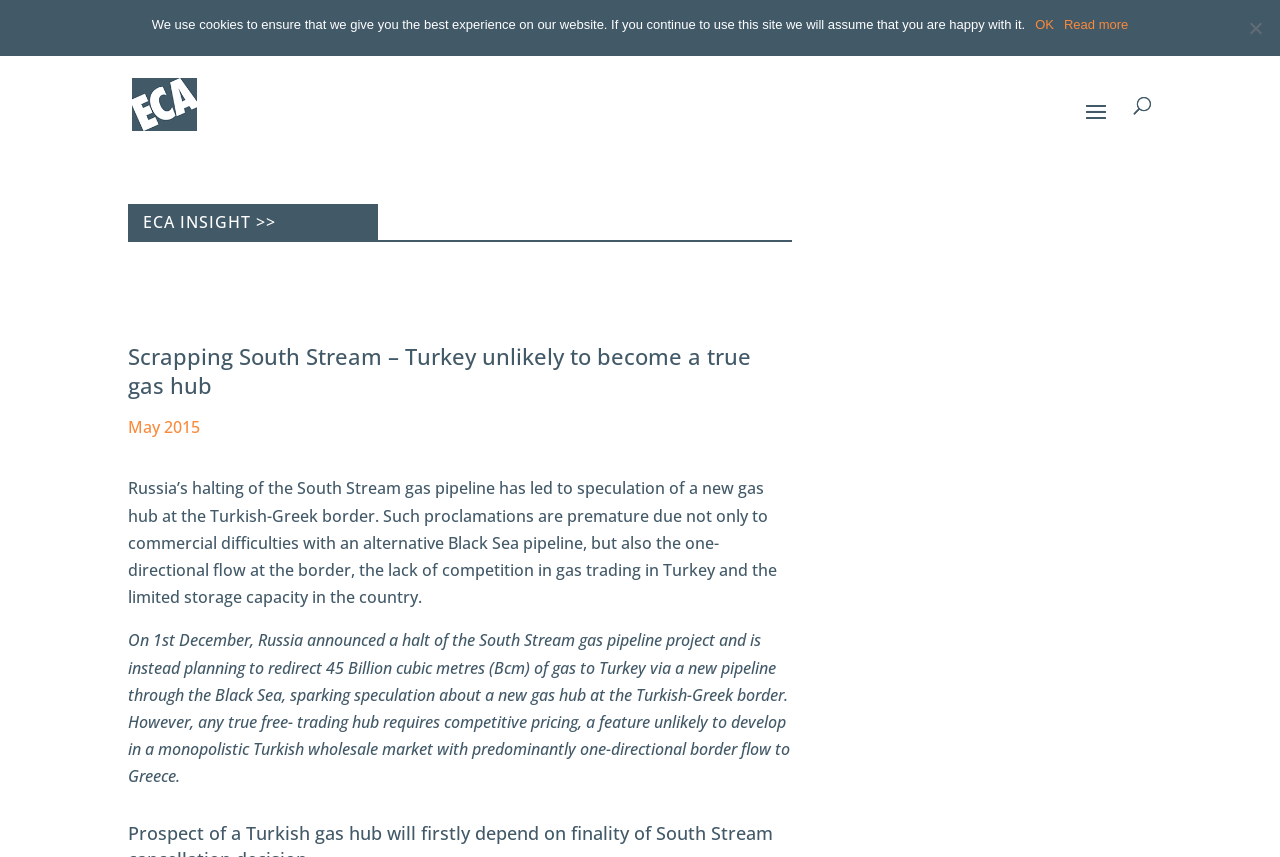From the details in the image, provide a thorough response to the question: When was the article published?

The publication date can be found in the heading 'May 2015', which is located below the title of the article.